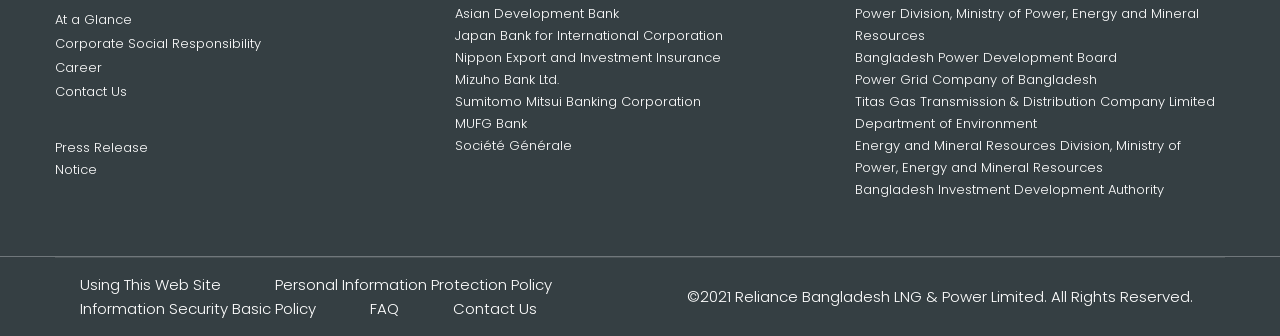Please identify the bounding box coordinates of the element that needs to be clicked to perform the following instruction: "Visit Career page".

[0.043, 0.17, 0.301, 0.235]